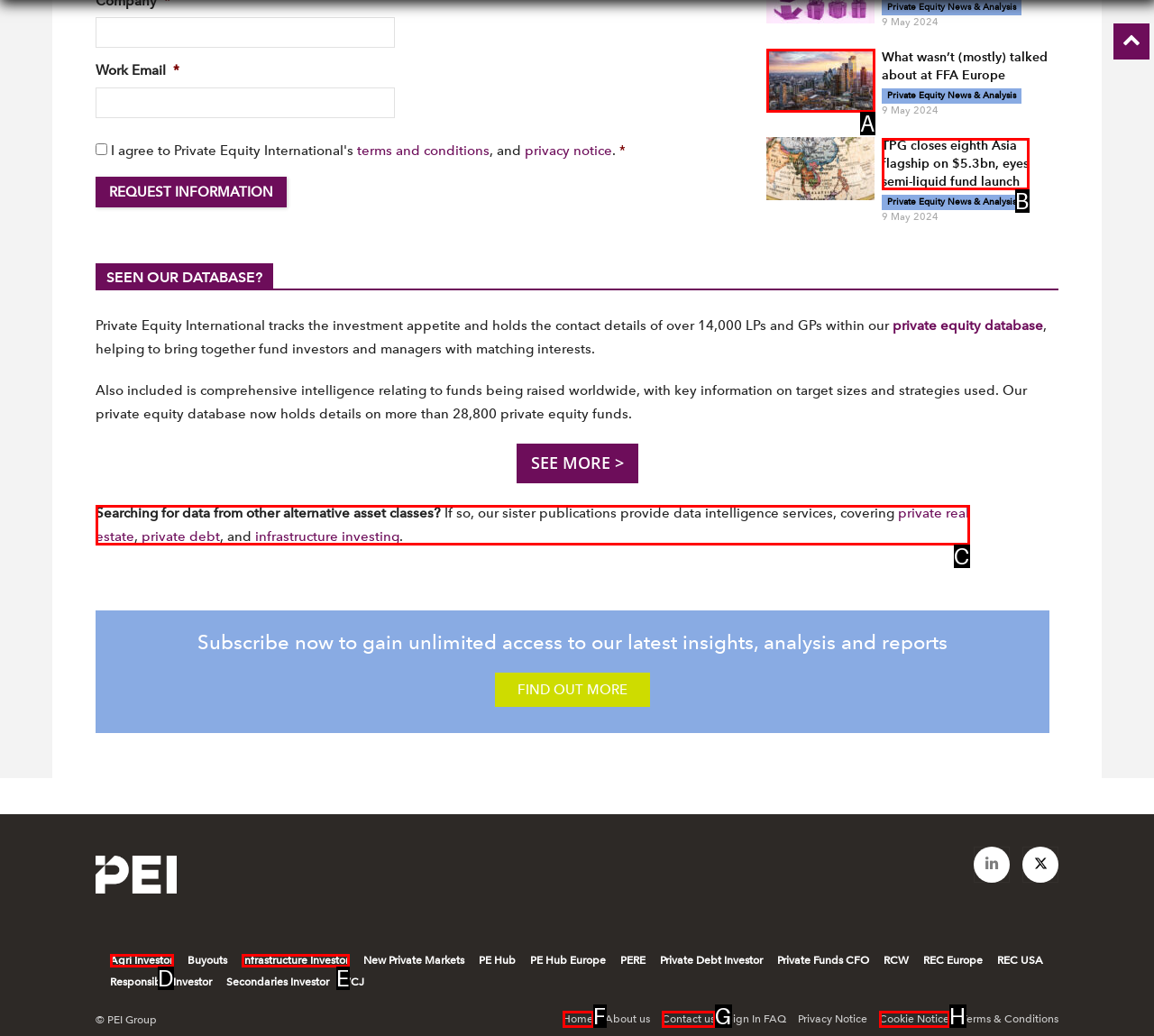Given the description: private real estate, select the HTML element that best matches it. Reply with the letter of your chosen option.

C